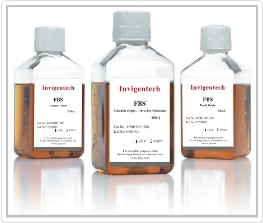Provide a thorough and detailed response to the question by examining the image: 
What is the recommended storage temperature?

The labels on the bottles provide key product information, including storage instructions that recommend keeping the serum at temperatures below -20°C, which is essential for maintaining the quality of the product.